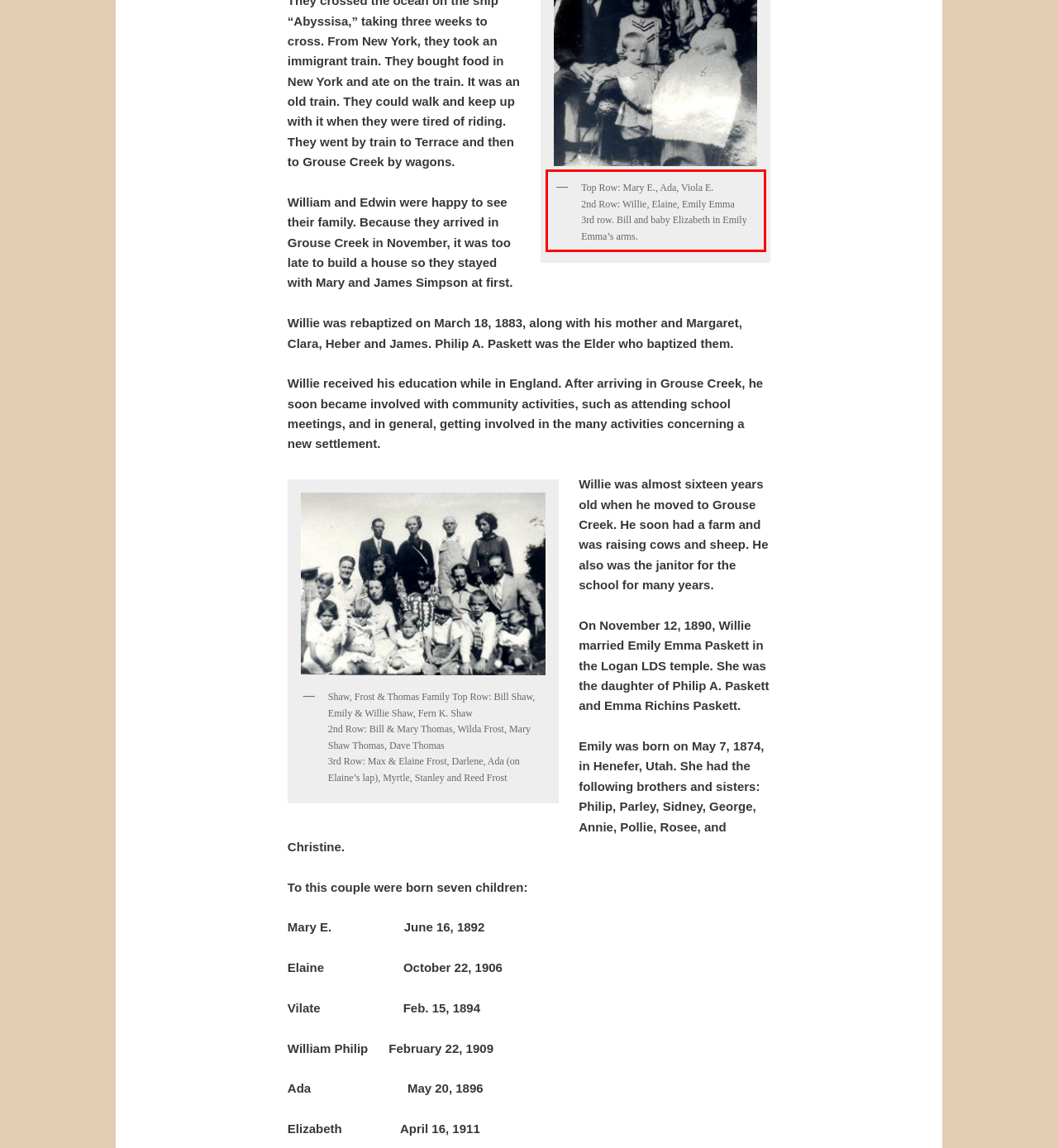Examine the webpage screenshot and use OCR to recognize and output the text within the red bounding box.

Top Row: Mary E., Ada, Viola E. 2nd Row: Willie, Elaine, Emily Emma 3rd row. Bill and baby Elizabeth in Emily Emma’s arms.